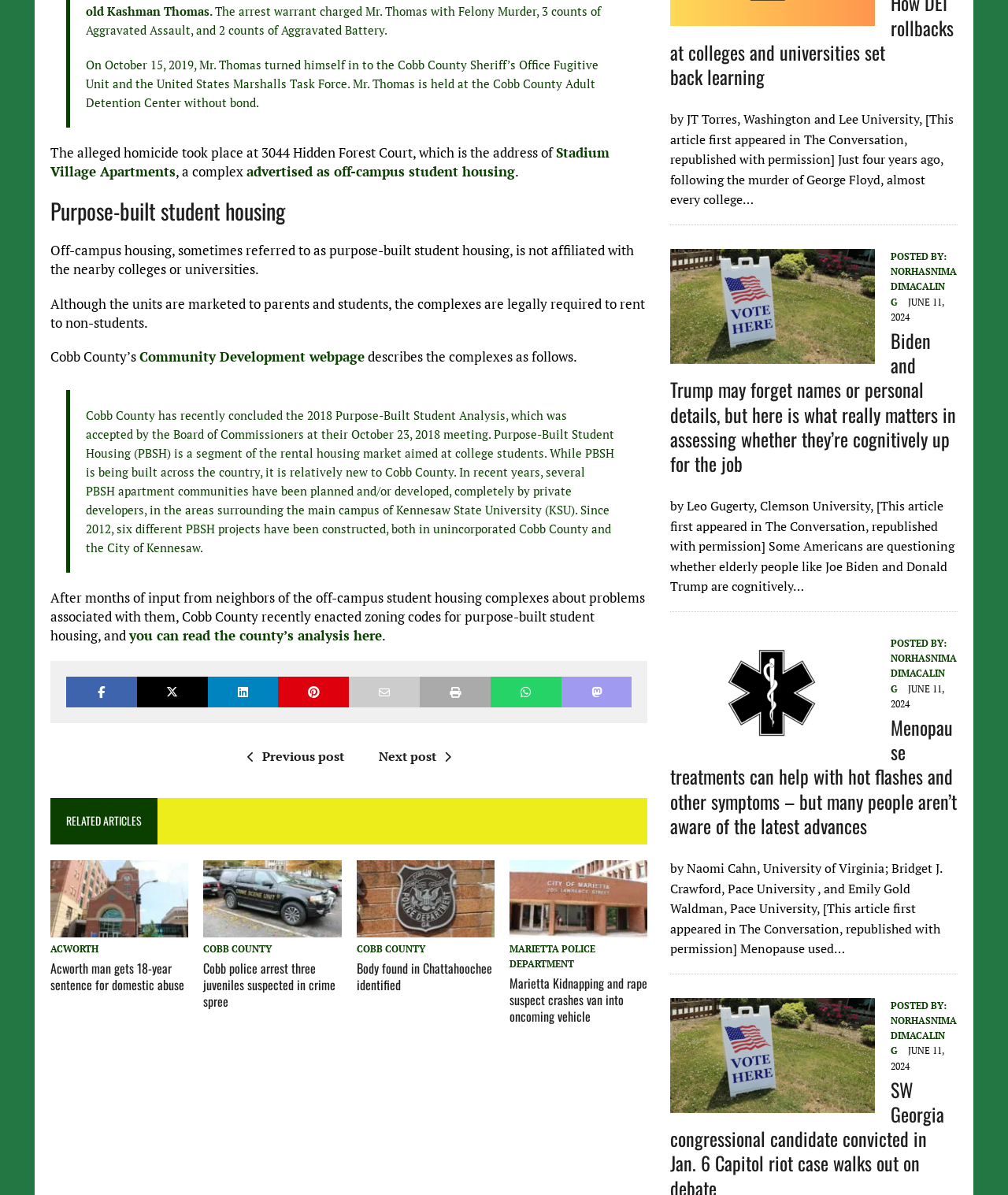Find the bounding box coordinates of the clickable element required to execute the following instruction: "Read the previous post". Provide the coordinates as four float numbers between 0 and 1, i.e., [left, top, right, bottom].

[0.237, 0.625, 0.341, 0.64]